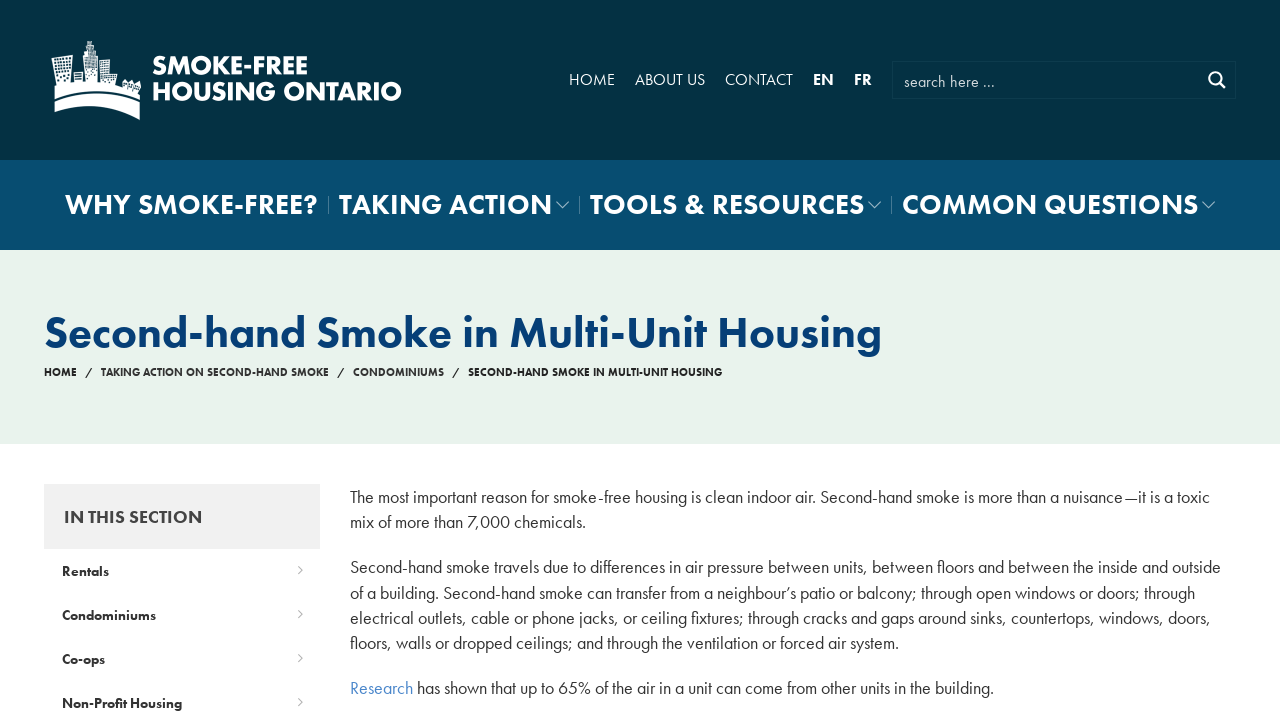Please indicate the bounding box coordinates of the element's region to be clicked to achieve the instruction: "Click the site logo". Provide the coordinates as four float numbers between 0 and 1, i.e., [left, top, right, bottom].

[0.034, 0.092, 0.316, 0.125]